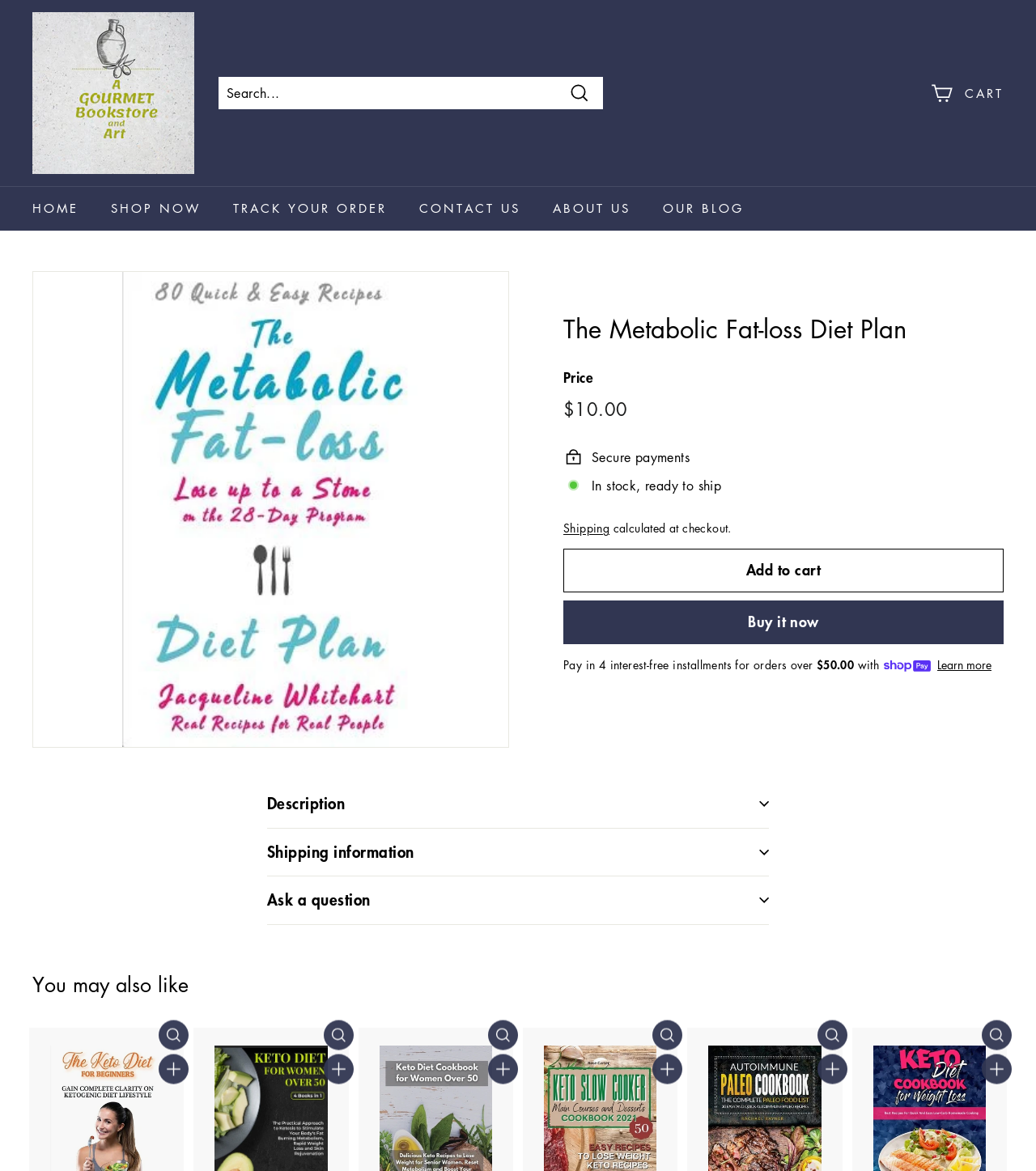What is the author of the Metabolic Fat-loss Diet Plan?
Refer to the image and provide a detailed answer to the question.

I found the author of the Metabolic Fat-loss Diet Plan by looking at the image element with the text 'The Metabolic Fat-loss Diet Plan by Whitehart, Jacqueline', which suggests that Jacqueline Whitehart is the author.